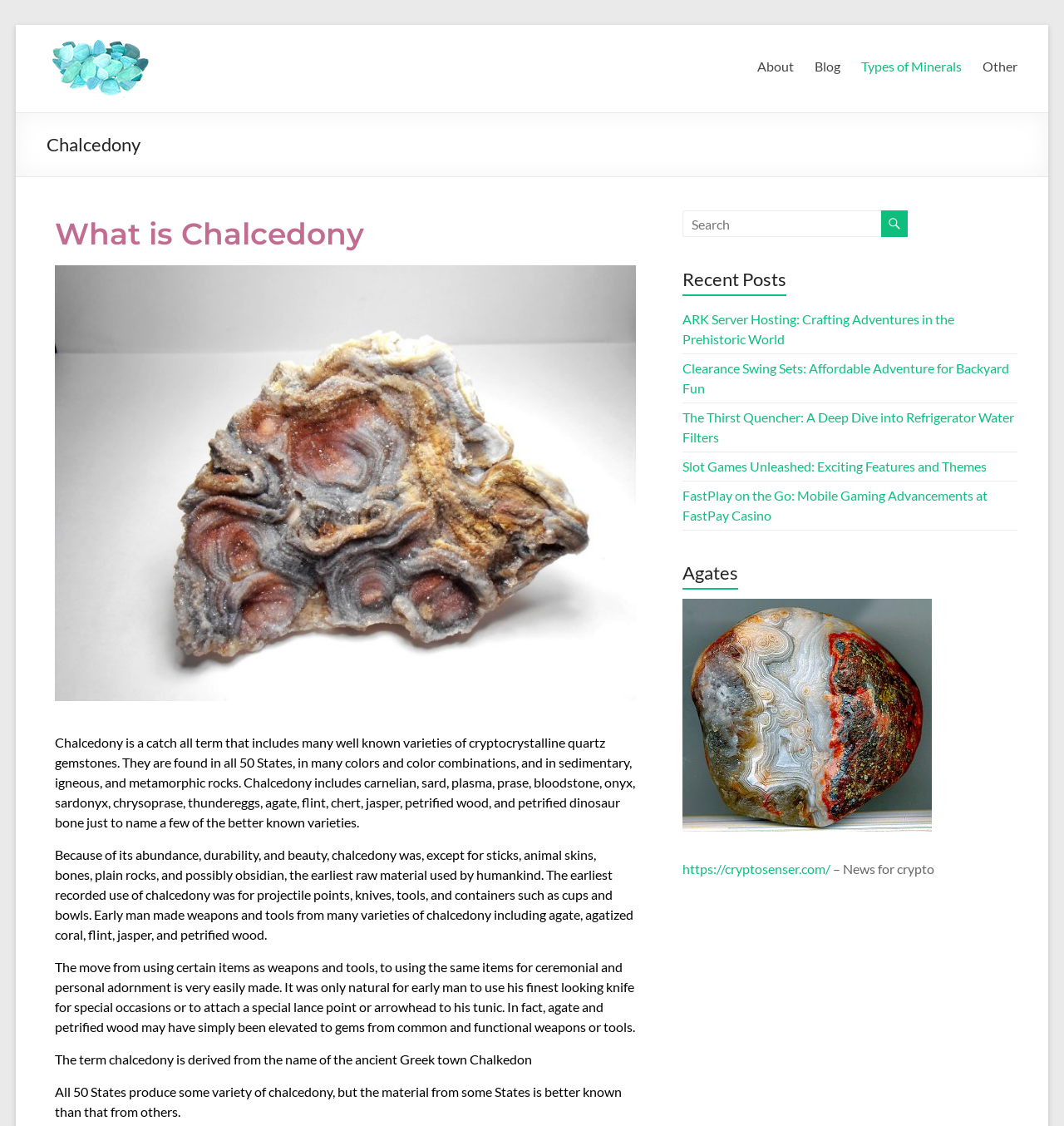How many states produce chalcedony?
Please use the image to deliver a detailed and complete answer.

I found the answer in the StaticText element with the text 'All 50 States produce some variety of chalcedony, but the material from some States is better known than that from others.' which is a child of the heading 'What is Chalcedony'.